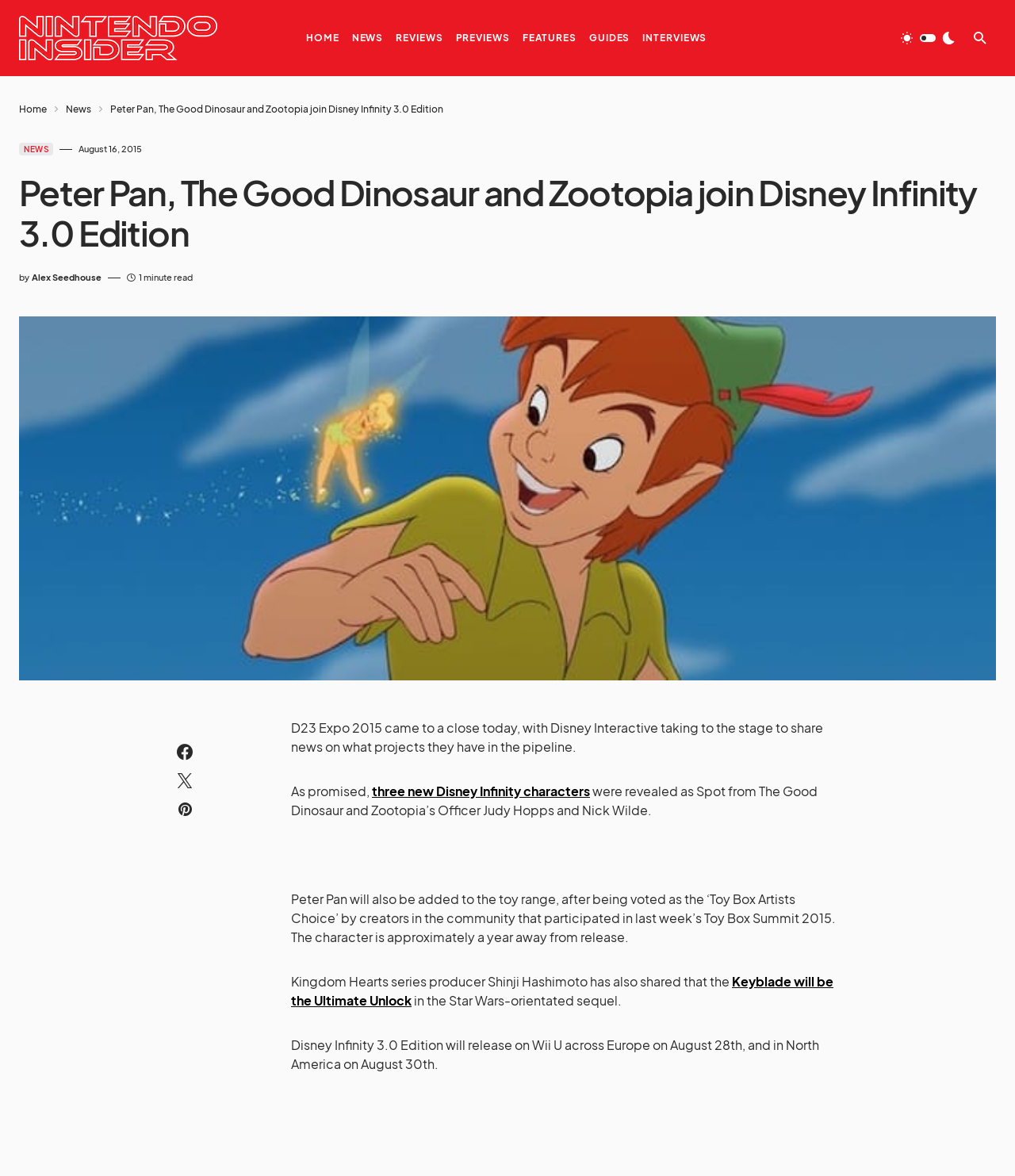Identify the bounding box of the HTML element described here: "alt="Nintendo Insider"". Provide the coordinates as four float numbers between 0 and 1: [left, top, right, bottom].

[0.019, 0.013, 0.214, 0.051]